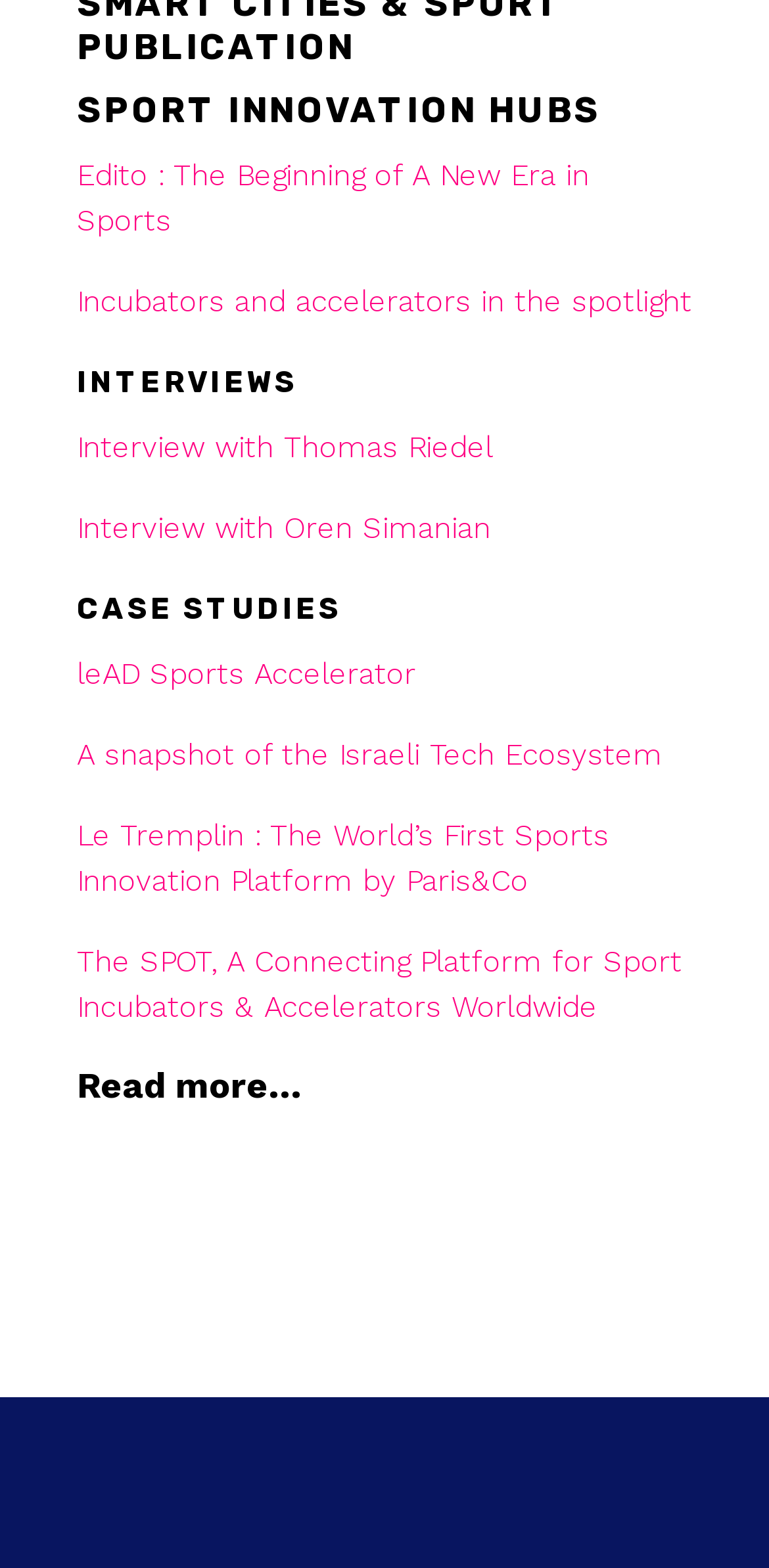How many interviews are featured on the webpage?
Respond to the question with a single word or phrase according to the image.

2